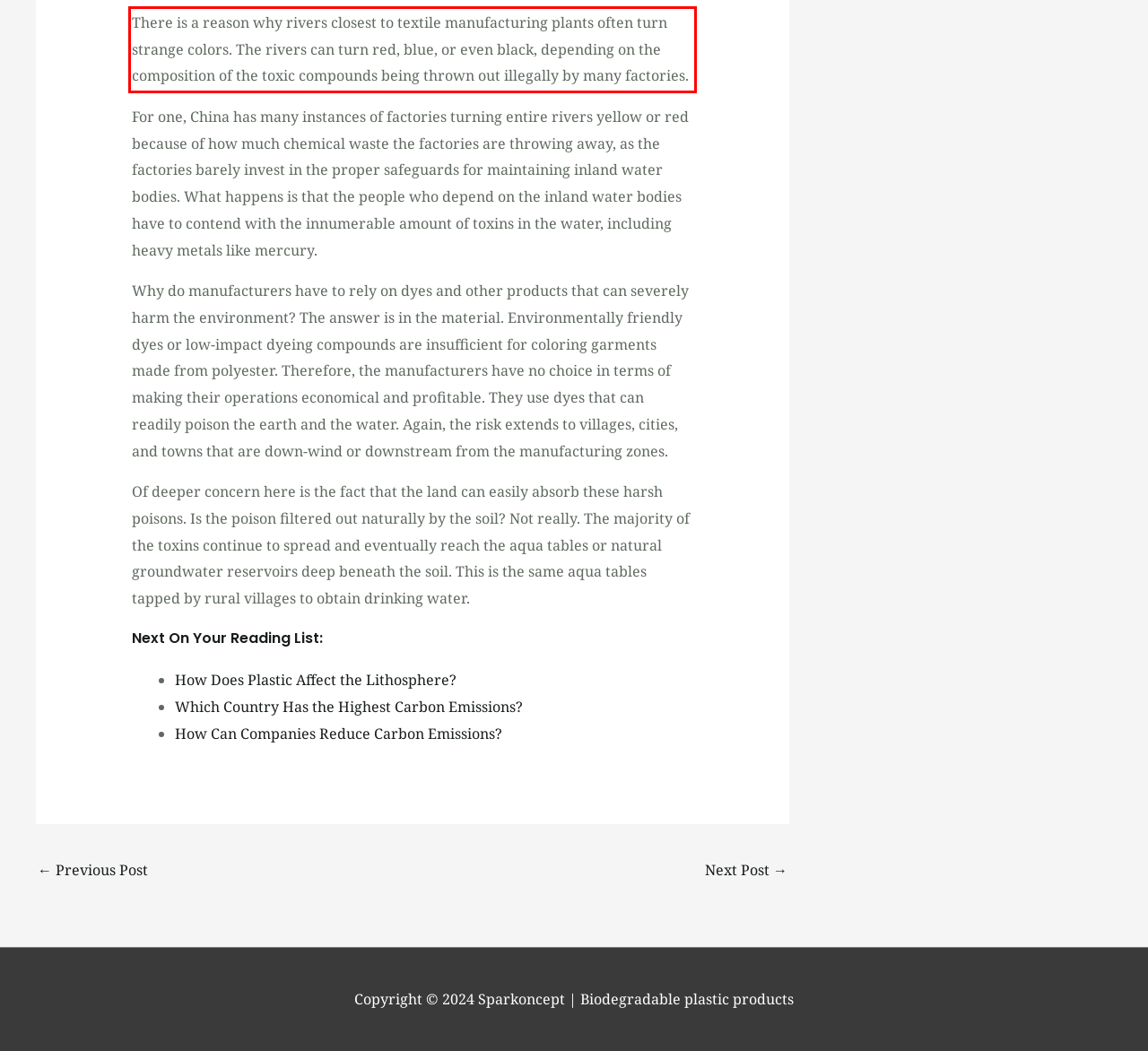Please use OCR to extract the text content from the red bounding box in the provided webpage screenshot.

There is a reason why rivers closest to textile manufacturing plants often turn strange colors. The rivers can turn red, blue, or even black, depending on the composition of the toxic compounds being thrown out illegally by many factories.